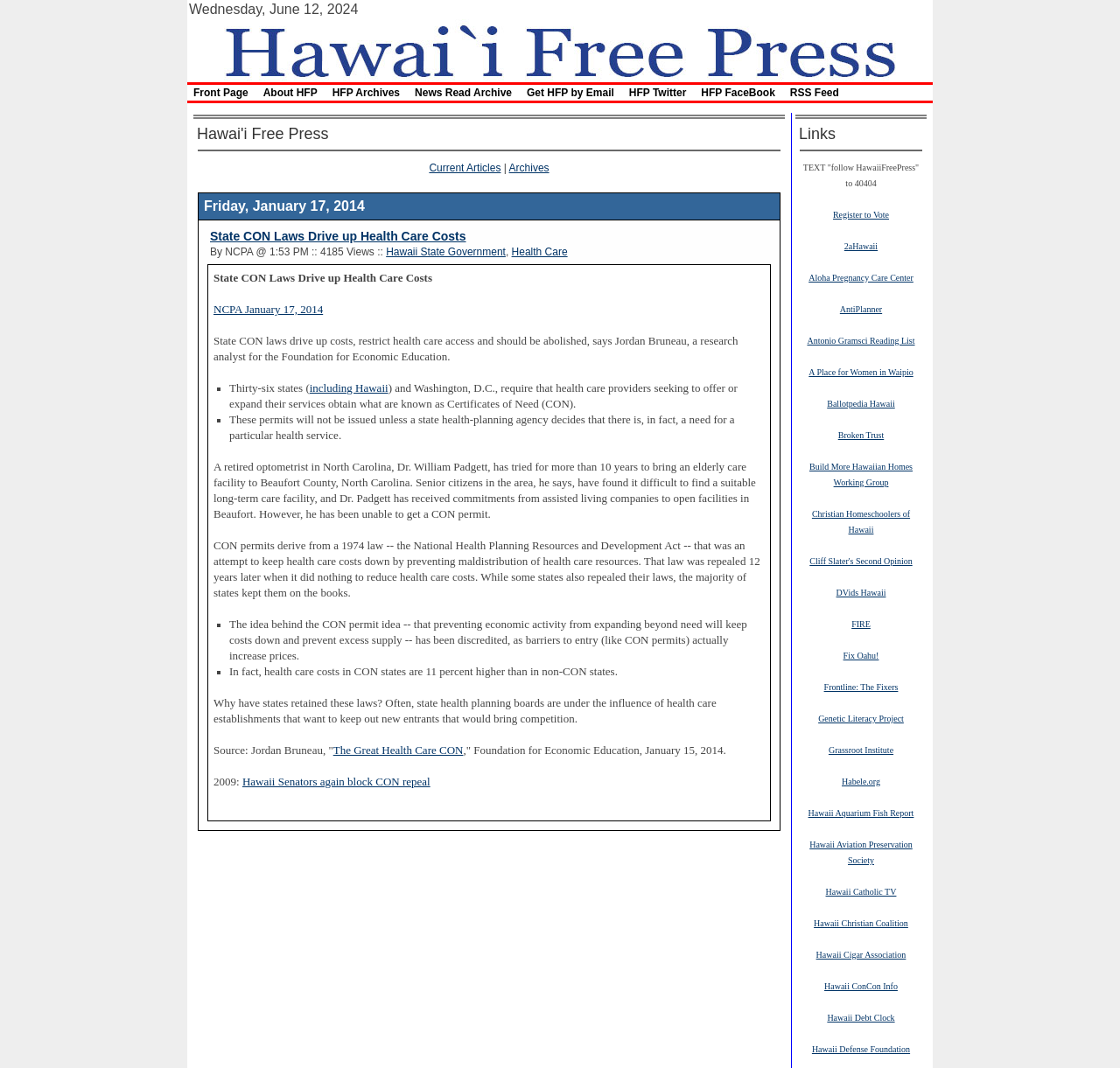Using the webpage screenshot, find the UI element described by The Great Health Care CON. Provide the bounding box coordinates in the format (top-left x, top-left y, bottom-right x, bottom-right y), ensuring all values are floating point numbers between 0 and 1.

[0.297, 0.697, 0.414, 0.708]